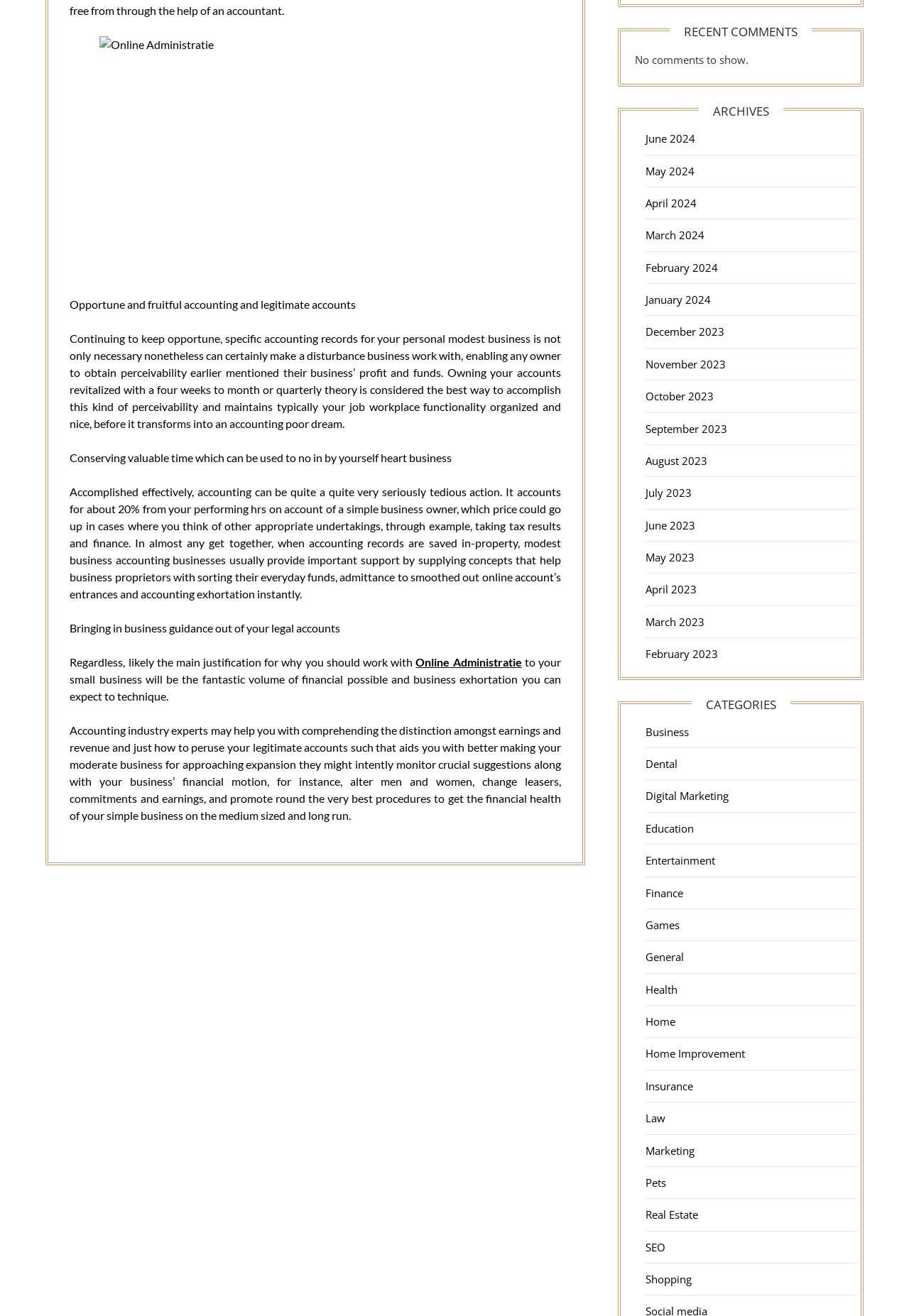Look at the image and write a detailed answer to the question: 
What is the purpose of accounting for small businesses?

According to the text, the purpose of accounting for small businesses is to obtain perceivability over their business' profit and funds. This is achieved by keeping opportune, specific accounting records, which enables the owner to make informed decisions and maintain a organized workplace.